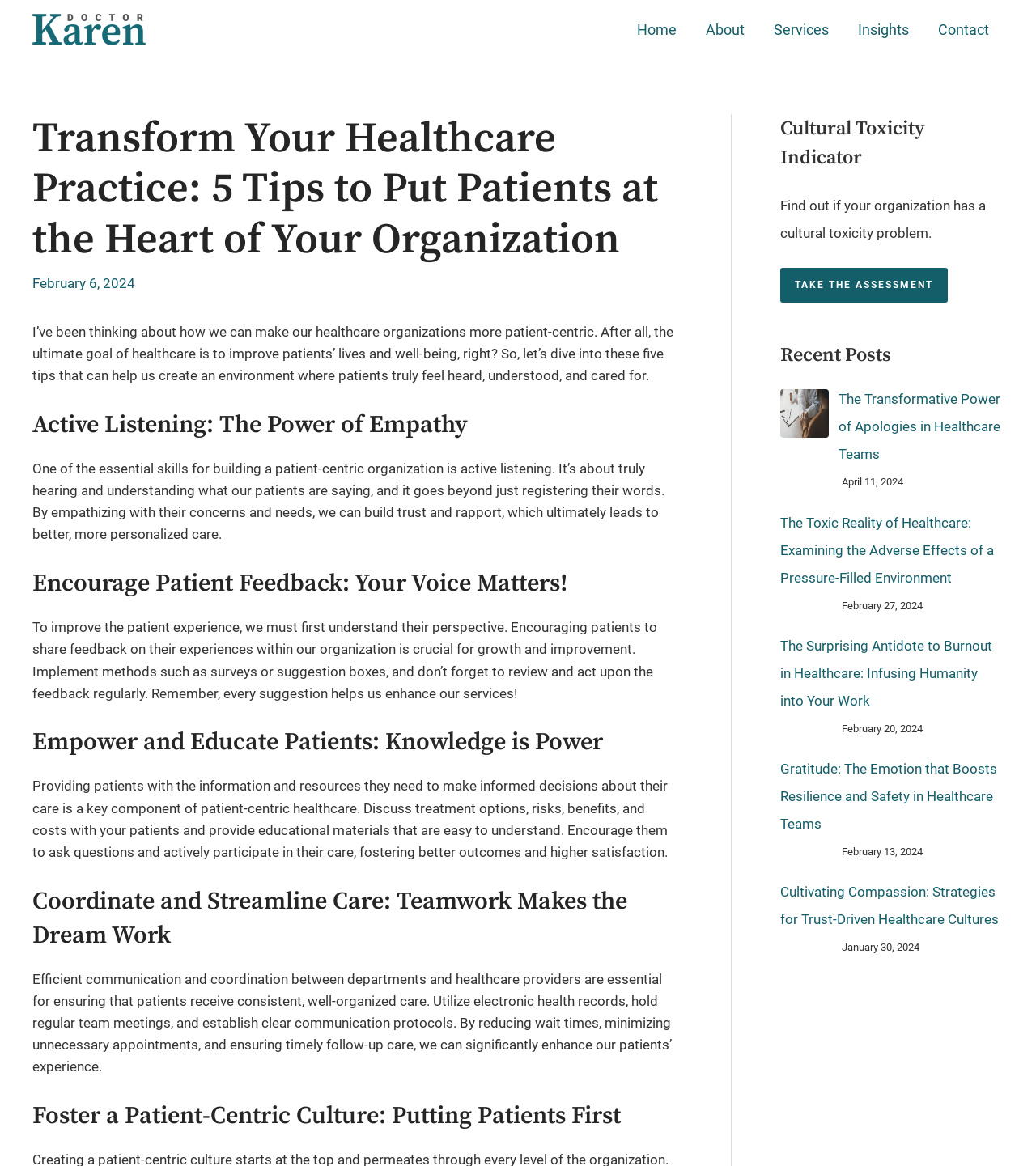Identify the bounding box coordinates of the clickable region required to complete the instruction: "Click the 'Dr. Karen home' link". The coordinates should be given as four float numbers within the range of 0 and 1, i.e., [left, top, right, bottom].

[0.031, 0.017, 0.141, 0.031]